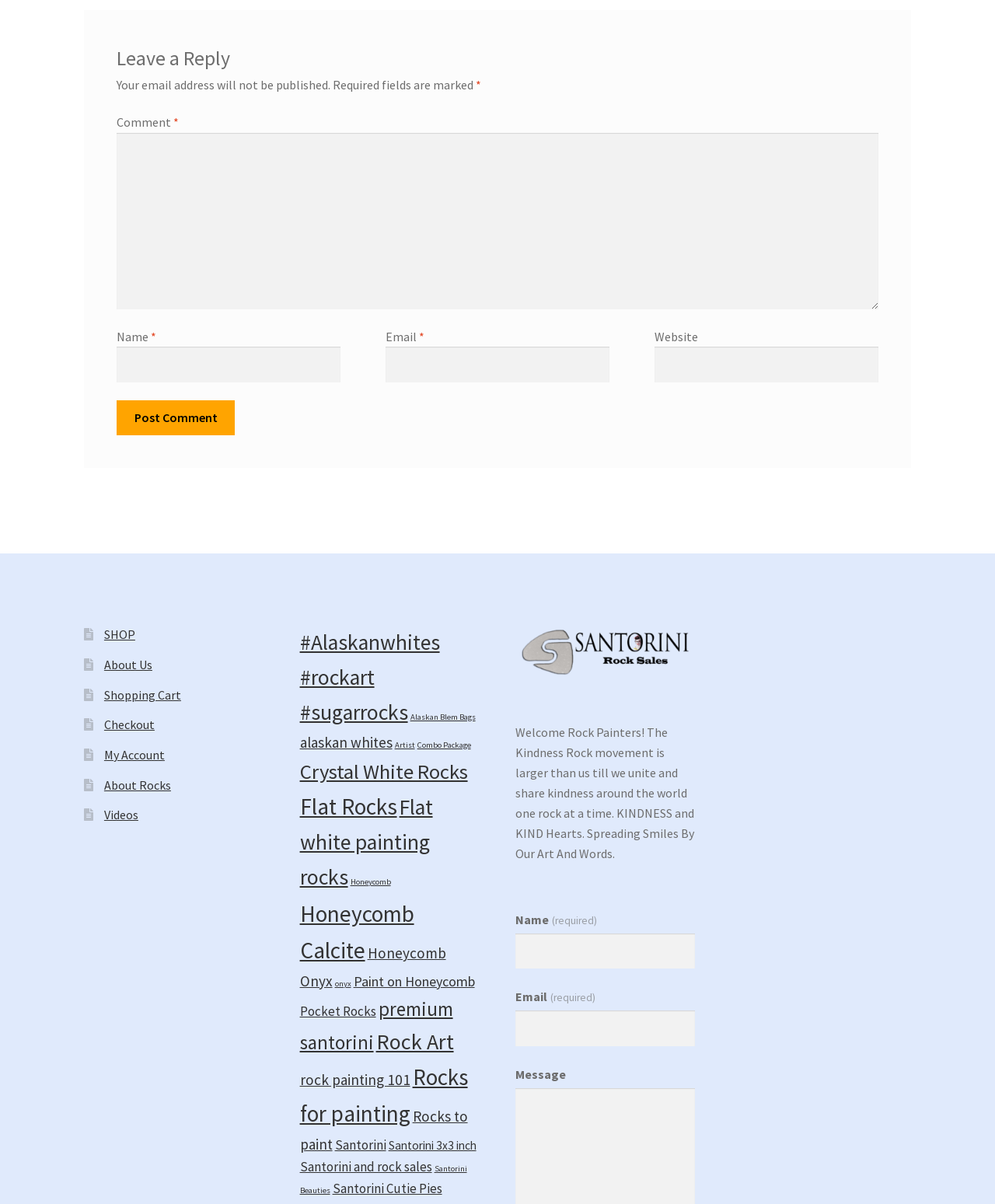What is the purpose of the comment section?
Kindly offer a detailed explanation using the data available in the image.

The comment section has a heading 'Leave a Reply' and several input fields for name, email, and comment. This suggests that the purpose of the comment section is to allow users to leave a reply or comment on the webpage.